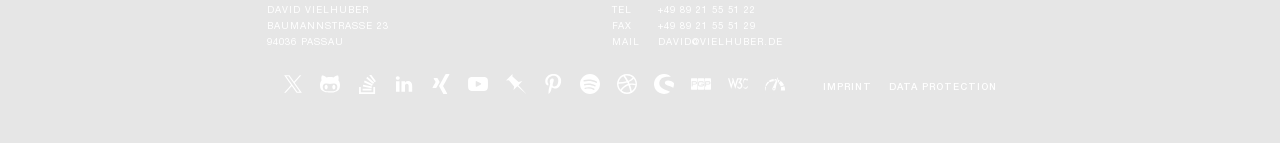What is the name of the person?
From the image, respond using a single word or phrase.

DAVID VIELHUBER